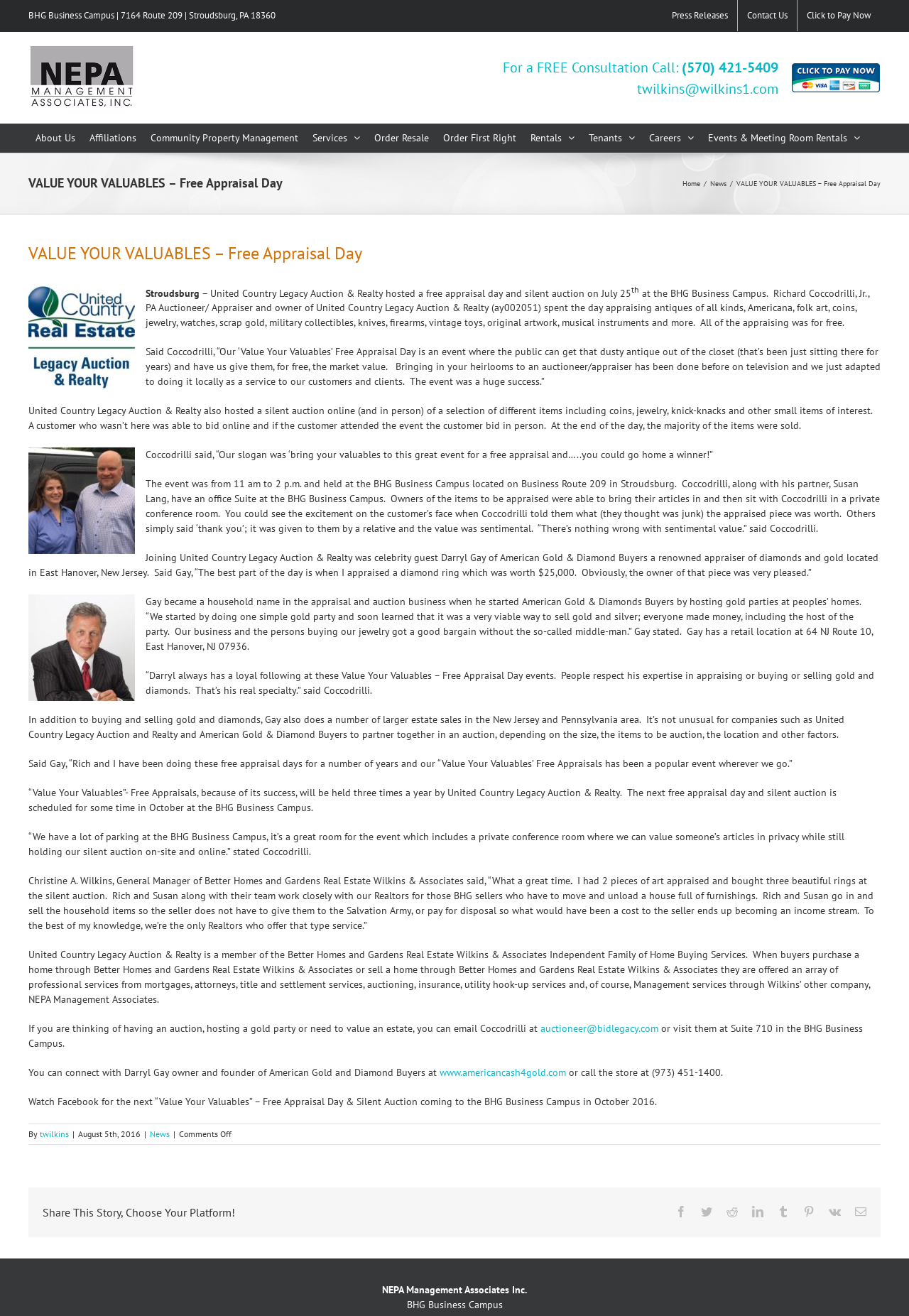Identify the headline of the webpage and generate its text content.

VALUE YOUR VALUABLES – Free Appraisal Day